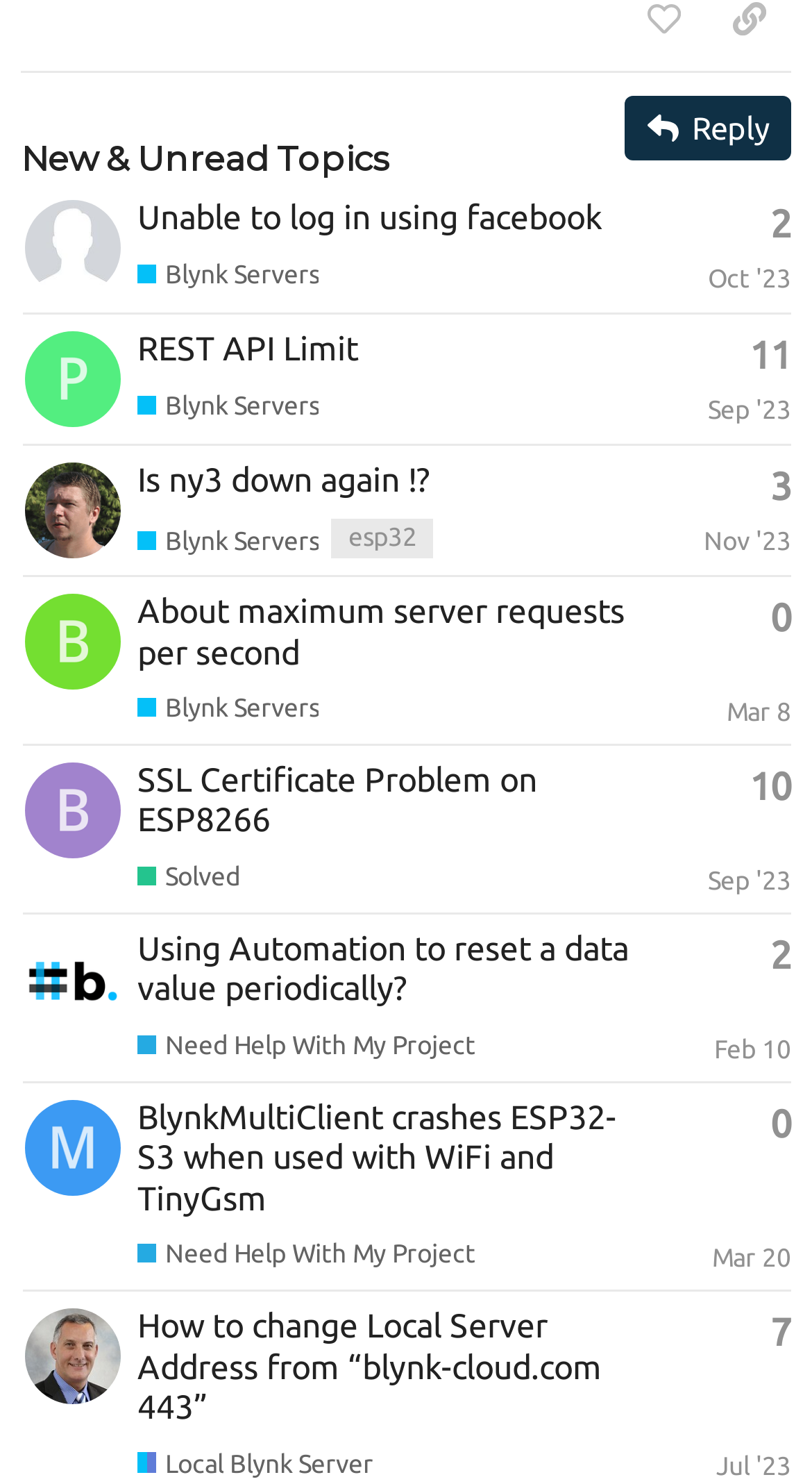Identify the bounding box for the described UI element: "2".

[0.949, 0.631, 0.974, 0.656]